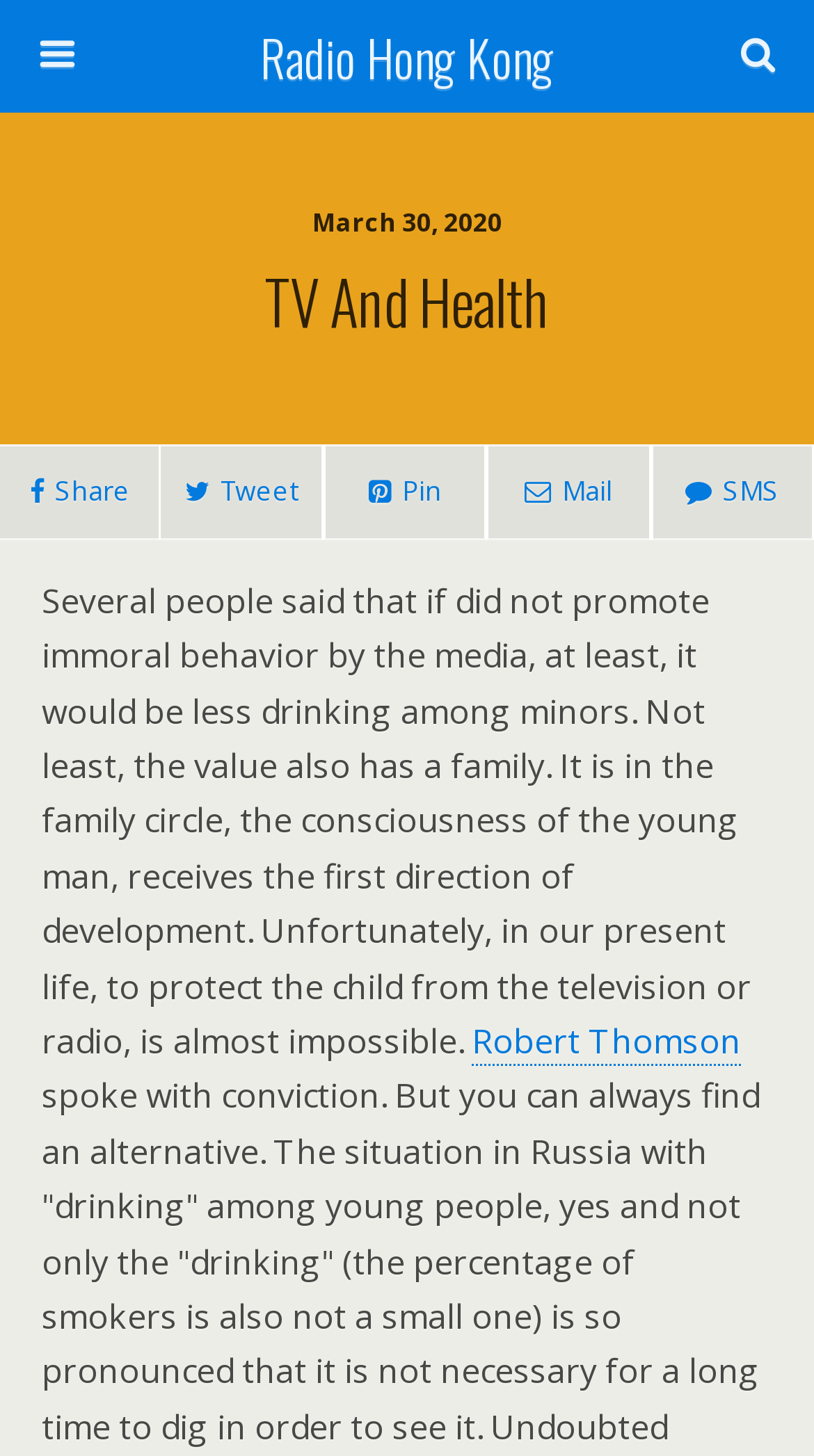Please give a concise answer to this question using a single word or phrase: 
Who is the author of the article?

Robert Thomson